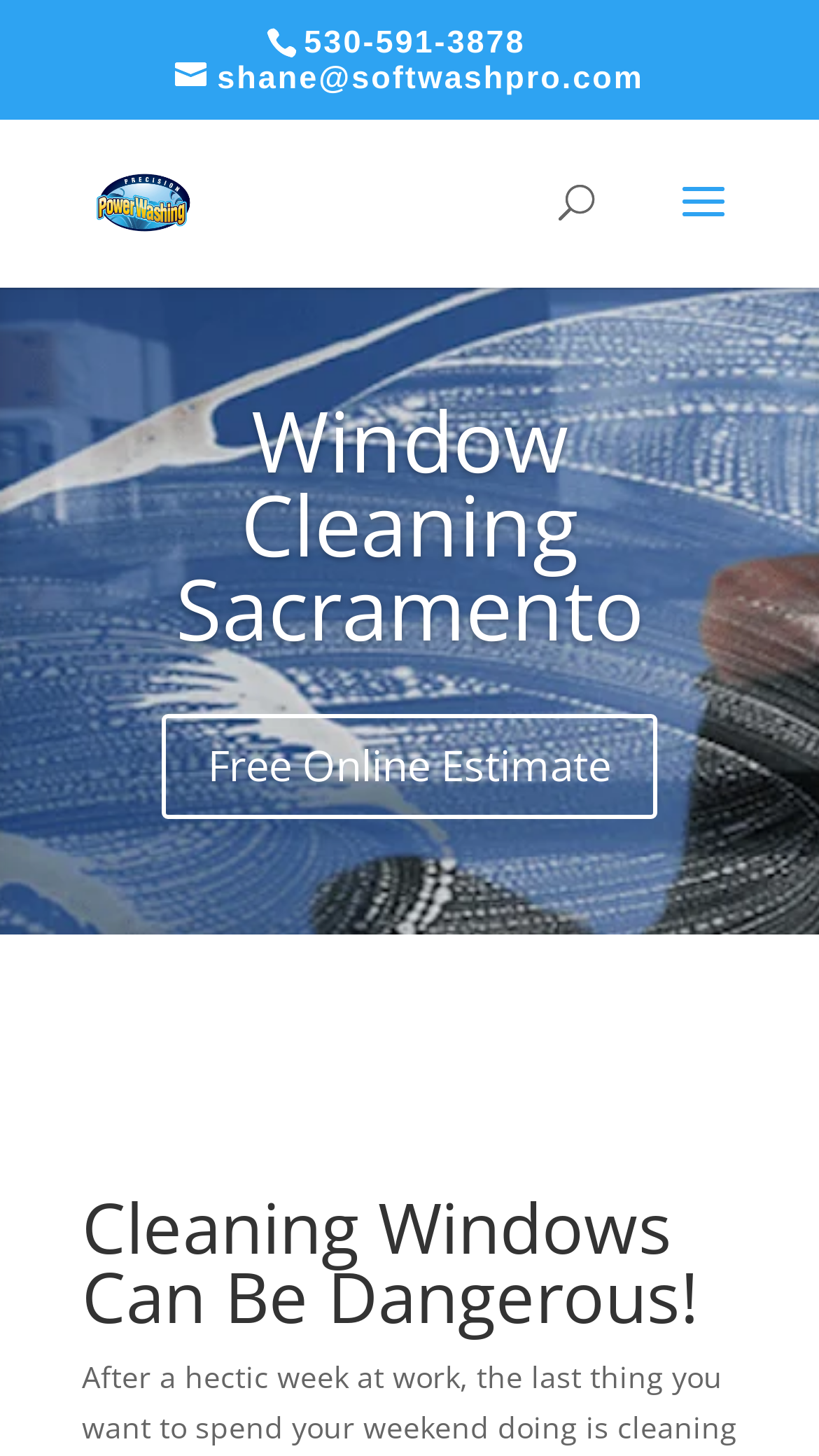Use one word or a short phrase to answer the question provided: 
What is the warning about in the heading?

Cleaning Windows Can Be Dangerous